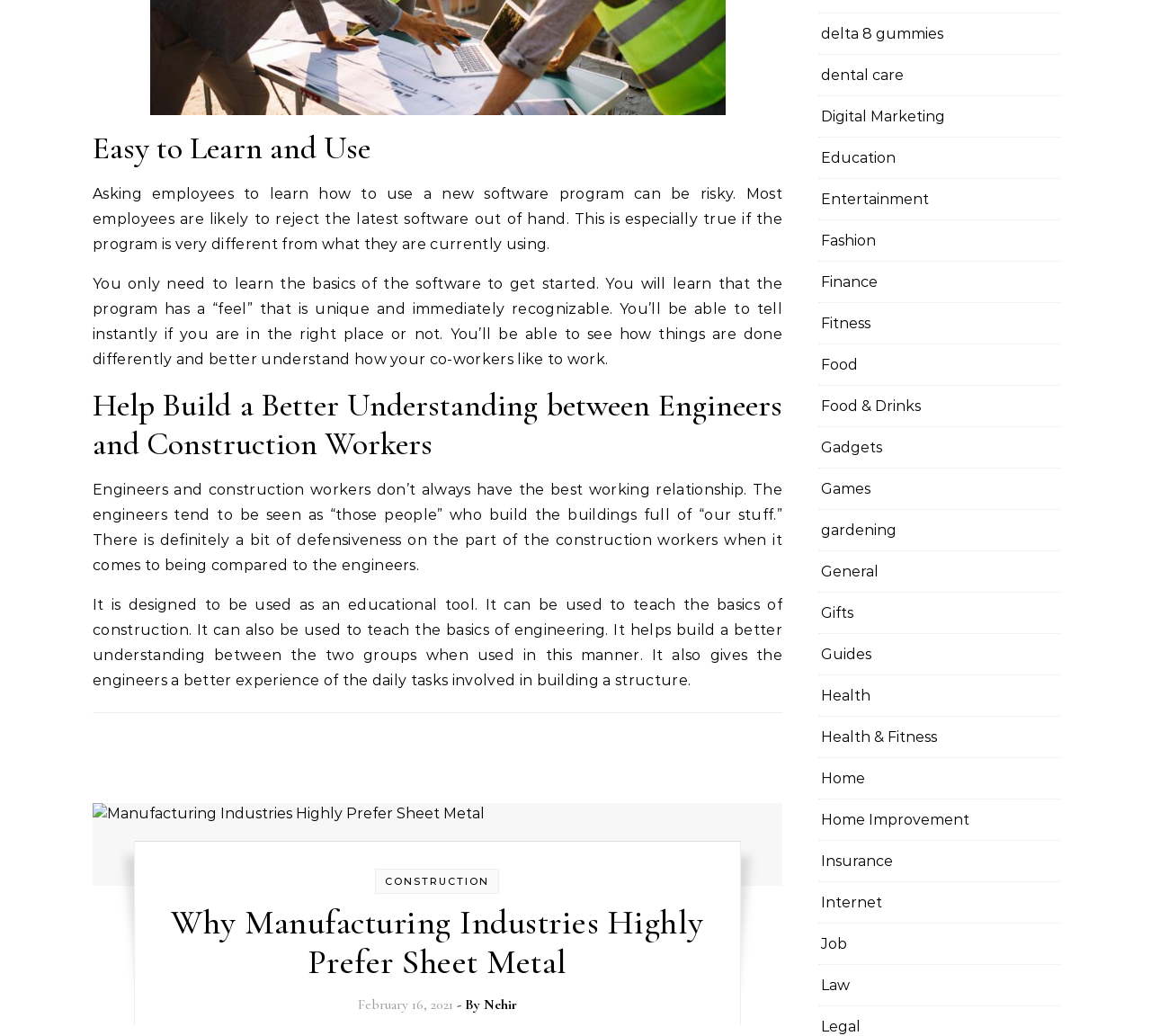Respond concisely with one word or phrase to the following query:
What is the topic of the link 'Manufacturing Industries Highly Prefer Sheet Metal'?

Sheet Metal